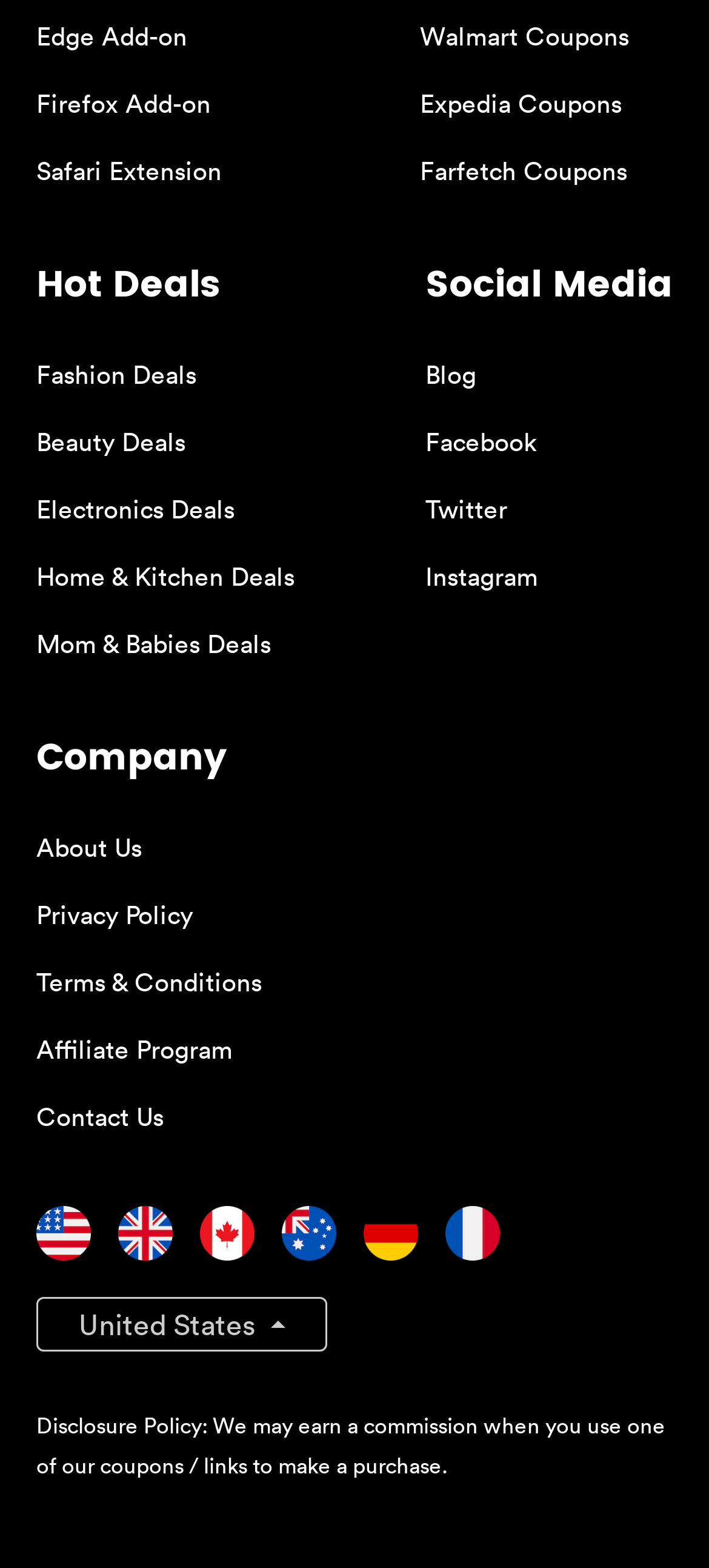Refer to the screenshot and answer the following question in detail:
How many coupon links are available for Walmart?

I found a single link element with the text 'Walmart Coupons' at coordinates [0.592, 0.012, 0.887, 0.034]. This suggests that there is only one coupon link available for Walmart on the webpage.